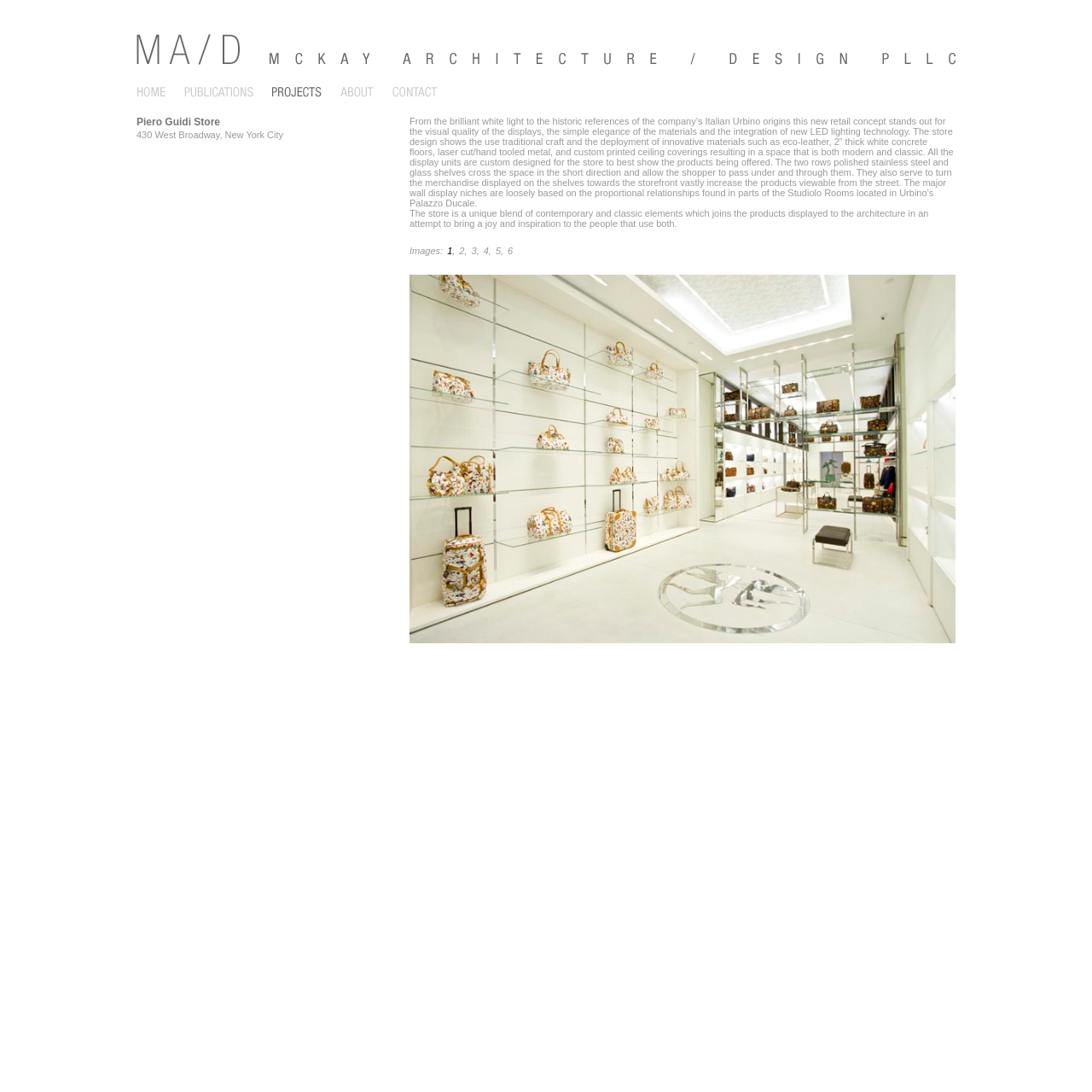How many images are linked on the page?
Use the image to give a comprehensive and detailed response to the question.

I counted the number of link elements that appear below the static text 'Images:', which are labeled as '1', '2', '3', '4', '5', and '6'.